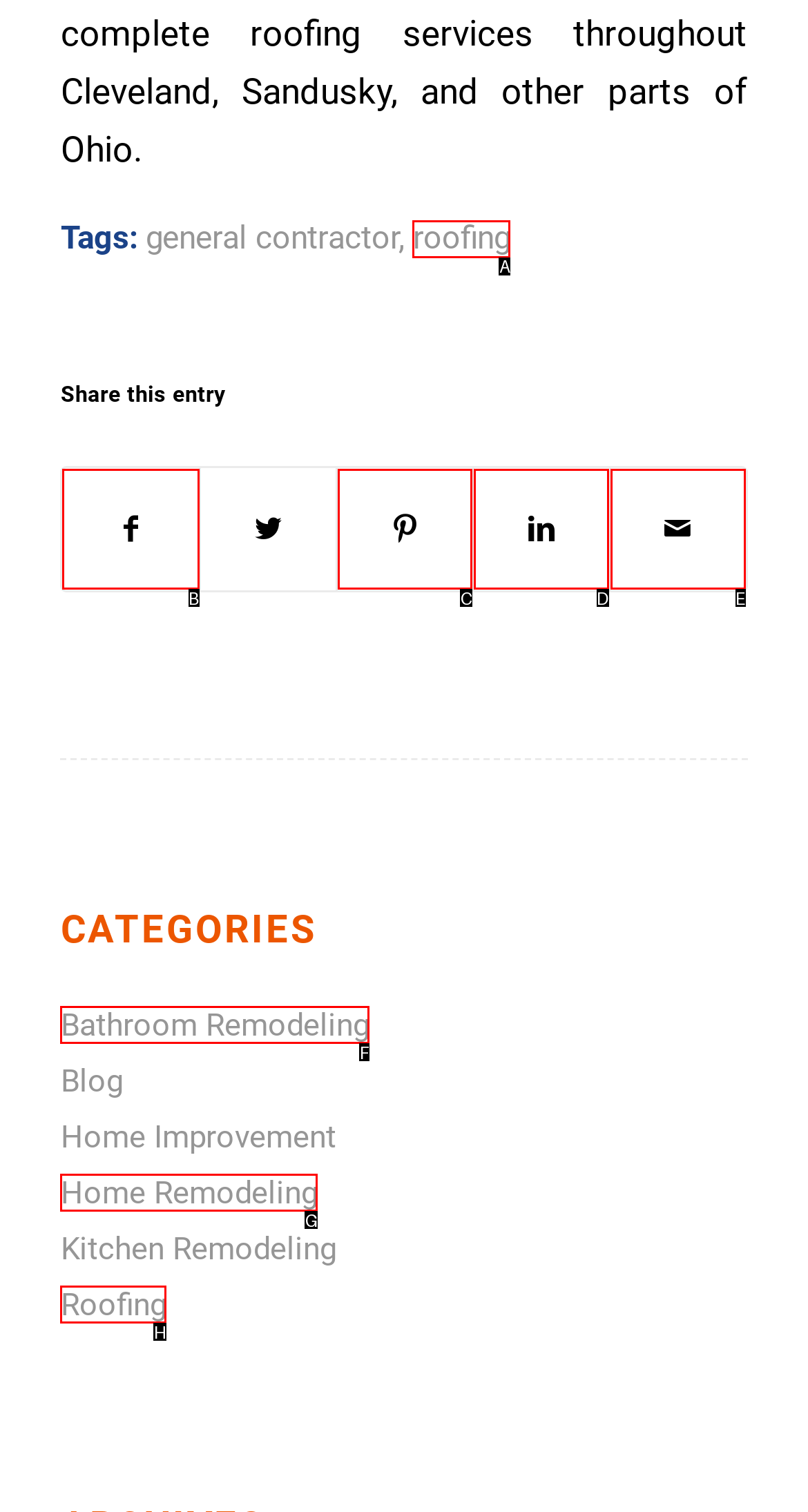Match the HTML element to the description: Share on Linkedin. Answer with the letter of the correct option from the provided choices.

D